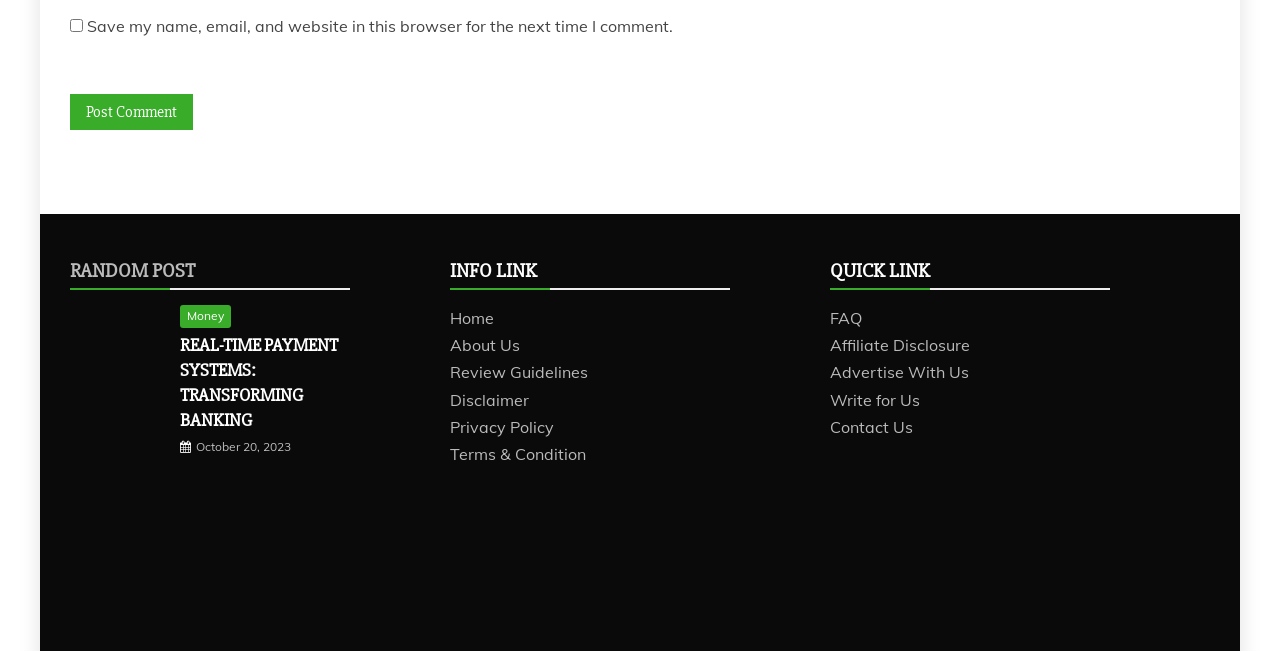What is the purpose of the 'QUICK LINK' section?
Offer a detailed and exhaustive answer to the question.

The 'QUICK LINK' section contains links to pages such as 'FAQ', 'Affiliate Disclosure', and 'Contact Us', which are commonly used pages on a website. This suggests that the purpose of the 'QUICK LINK' section is to provide quick access to these pages.